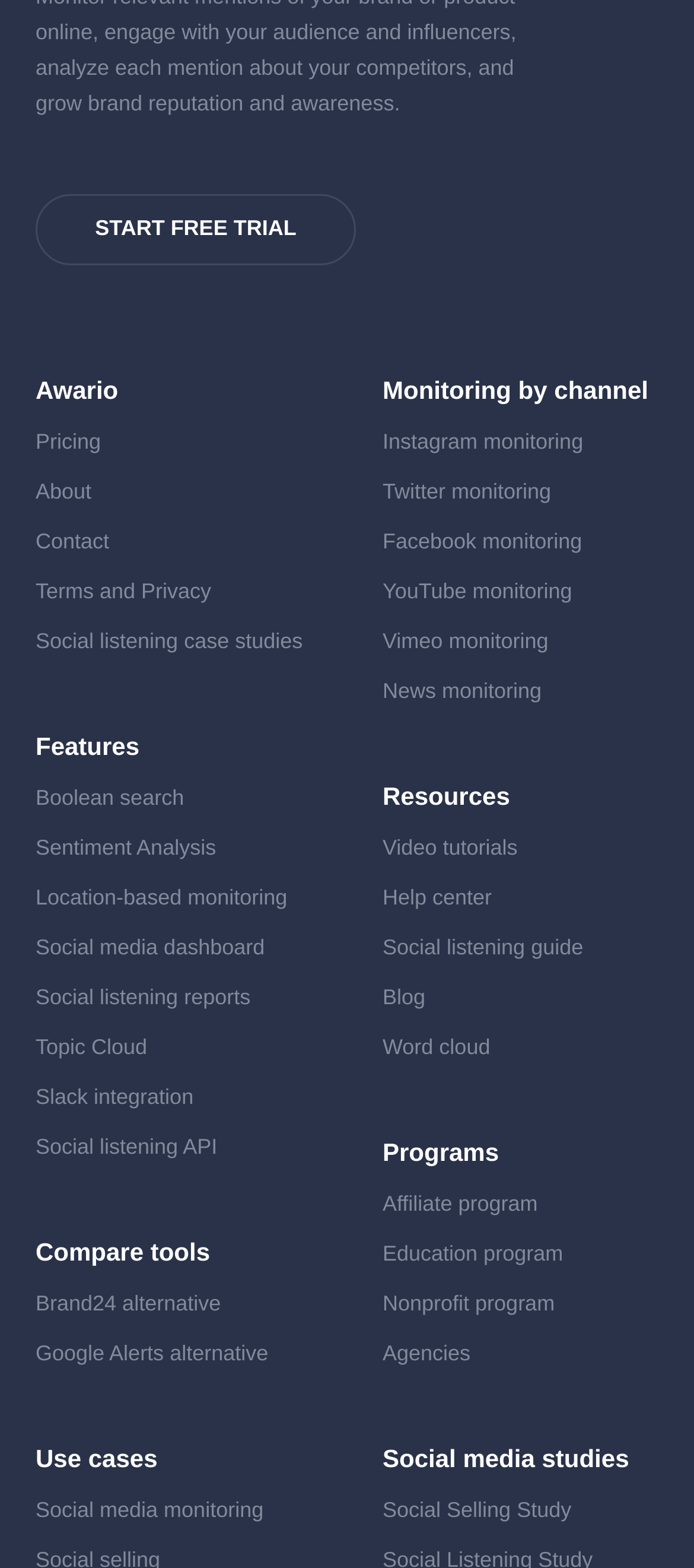Please identify the bounding box coordinates of the area that needs to be clicked to follow this instruction: "Explore features".

[0.051, 0.467, 0.201, 0.485]